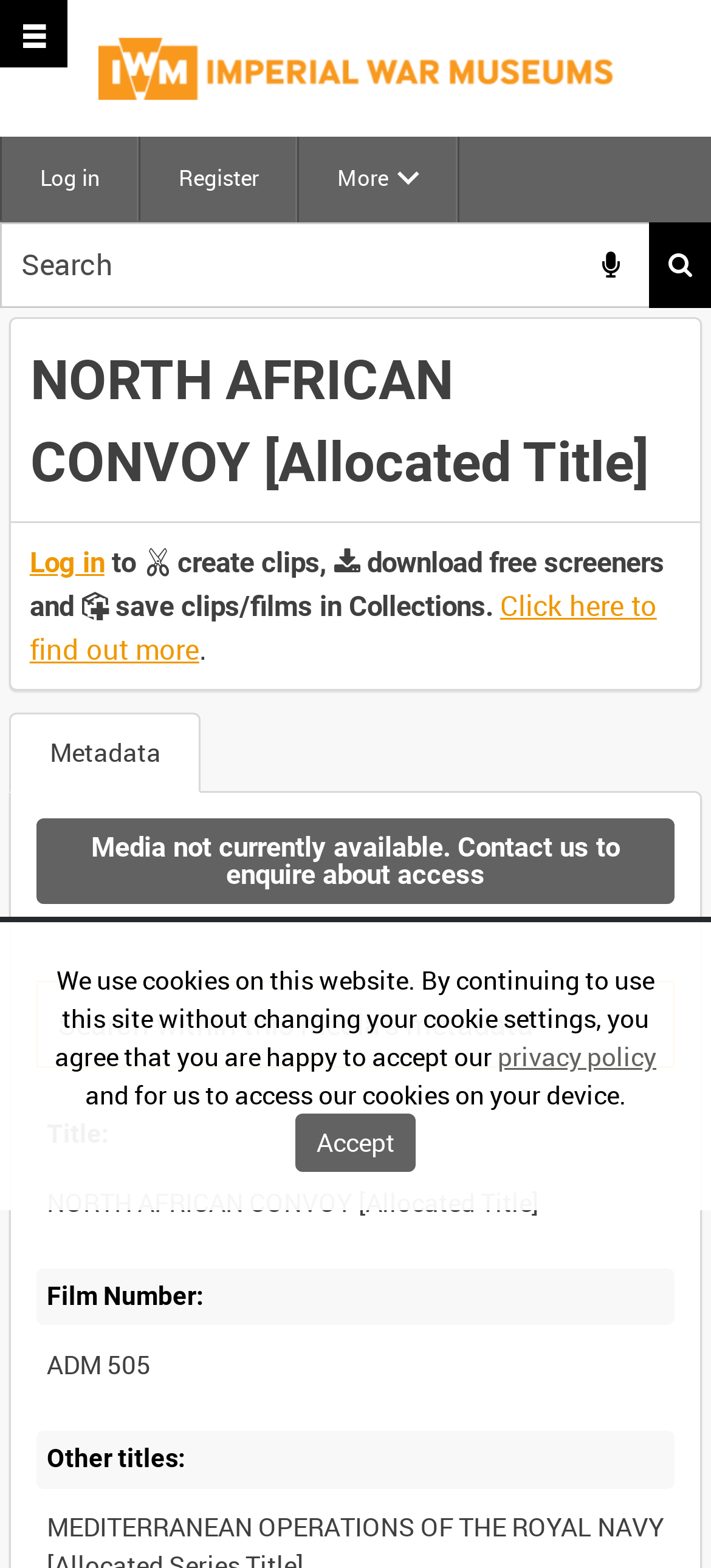Is the media currently available?
Using the information from the image, answer the question thoroughly.

I found that the media is not currently available by looking at the heading element with the text 'Media not currently available. Contact us to enquire about access' which indicates that the media is not available.